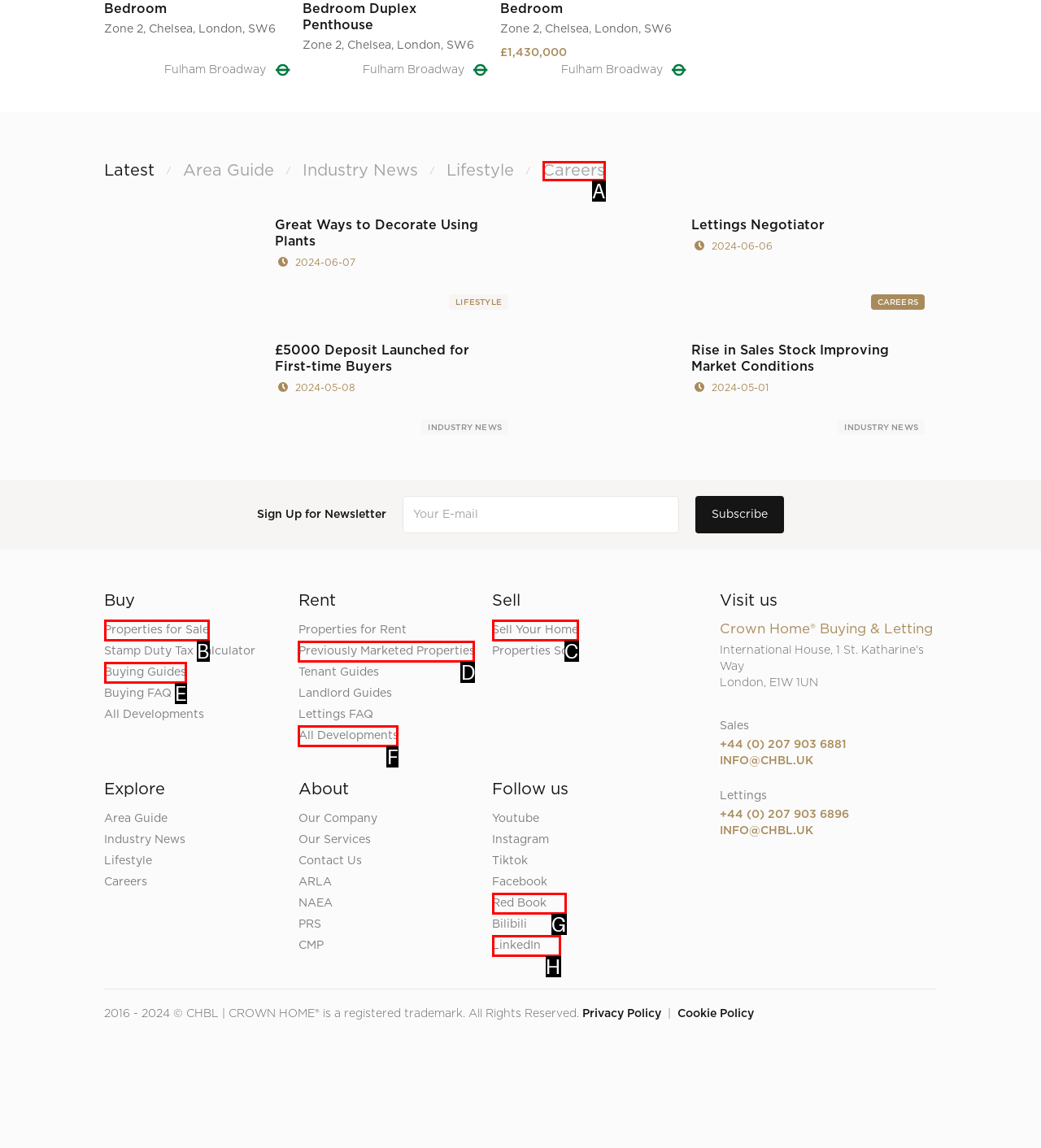Identify the matching UI element based on the description: Properties for Sale
Reply with the letter from the available choices.

B